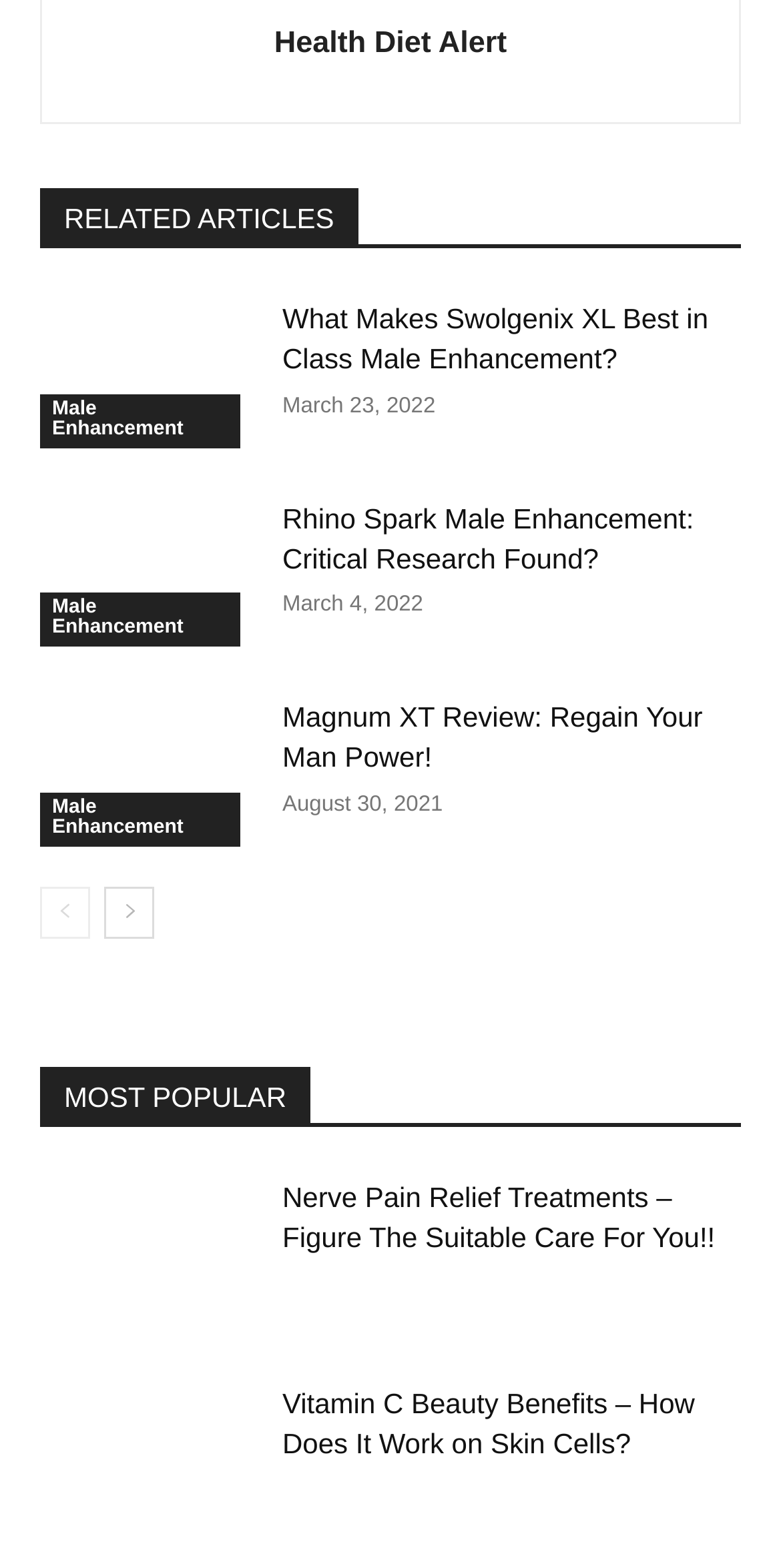Can you pinpoint the bounding box coordinates for the clickable element required for this instruction: "Click on 'Male Enhancement'"? The coordinates should be four float numbers between 0 and 1, i.e., [left, top, right, bottom].

[0.051, 0.251, 0.308, 0.286]